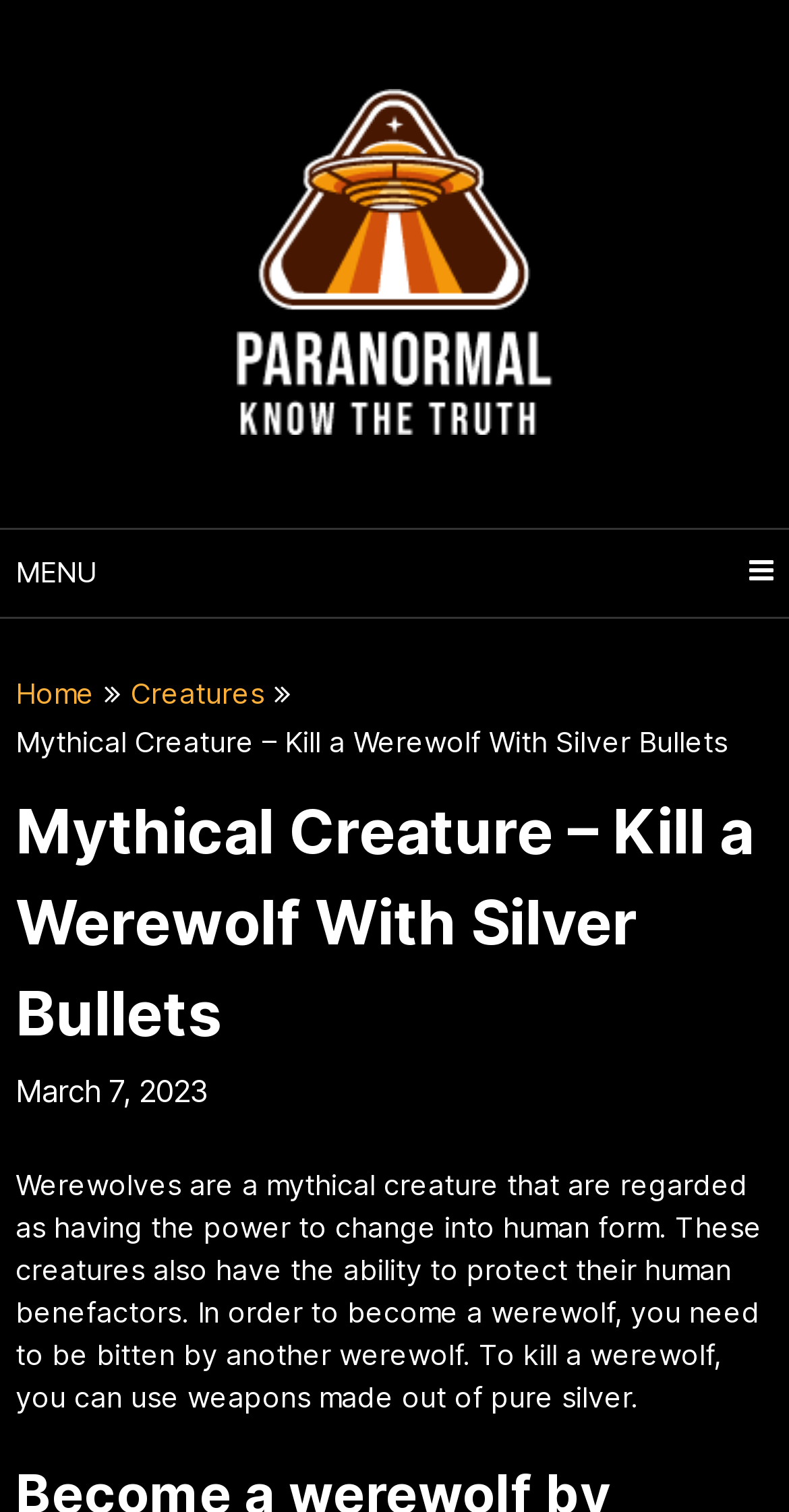Based on what you see in the screenshot, provide a thorough answer to this question: What is a werewolf's ability?

According to the webpage, werewolves are mythical creatures that have the power to change into human form and also have the ability to protect their human benefactors.